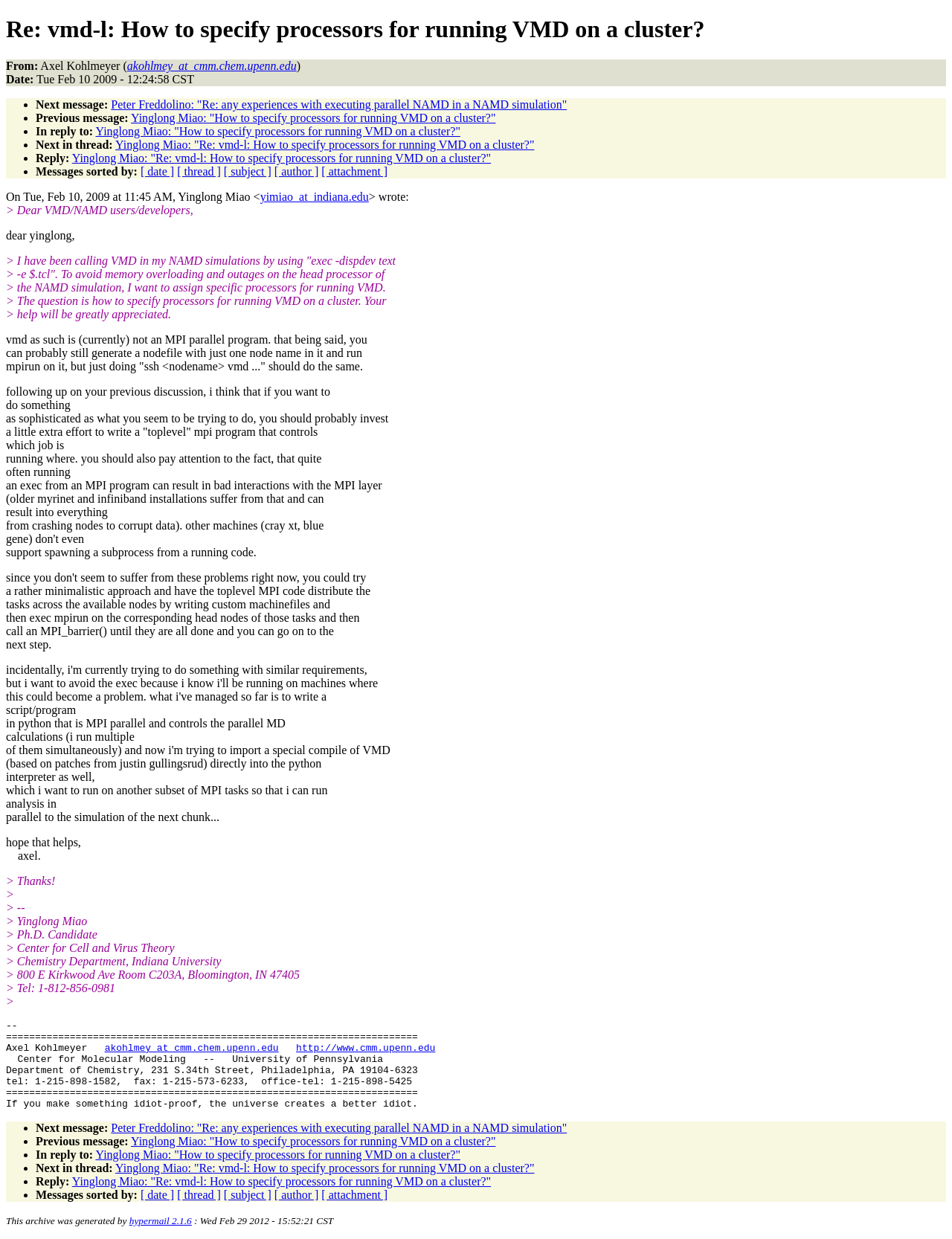What is the headline of the webpage?

Re: vmd-l: How to specify processors for running VMD on a cluster?